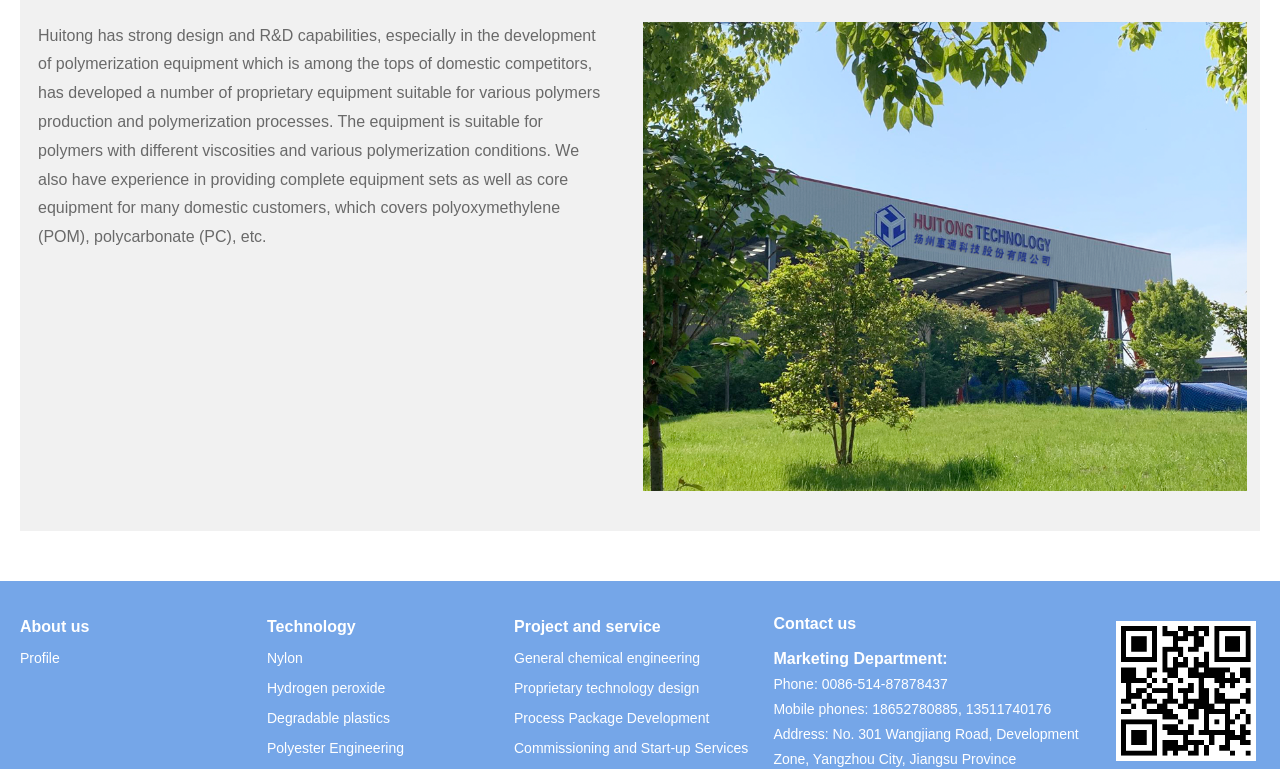Please find the bounding box coordinates (top-left x, top-left y, bottom-right x, bottom-right y) in the screenshot for the UI element described as follows: Nylon

[0.209, 0.845, 0.237, 0.866]